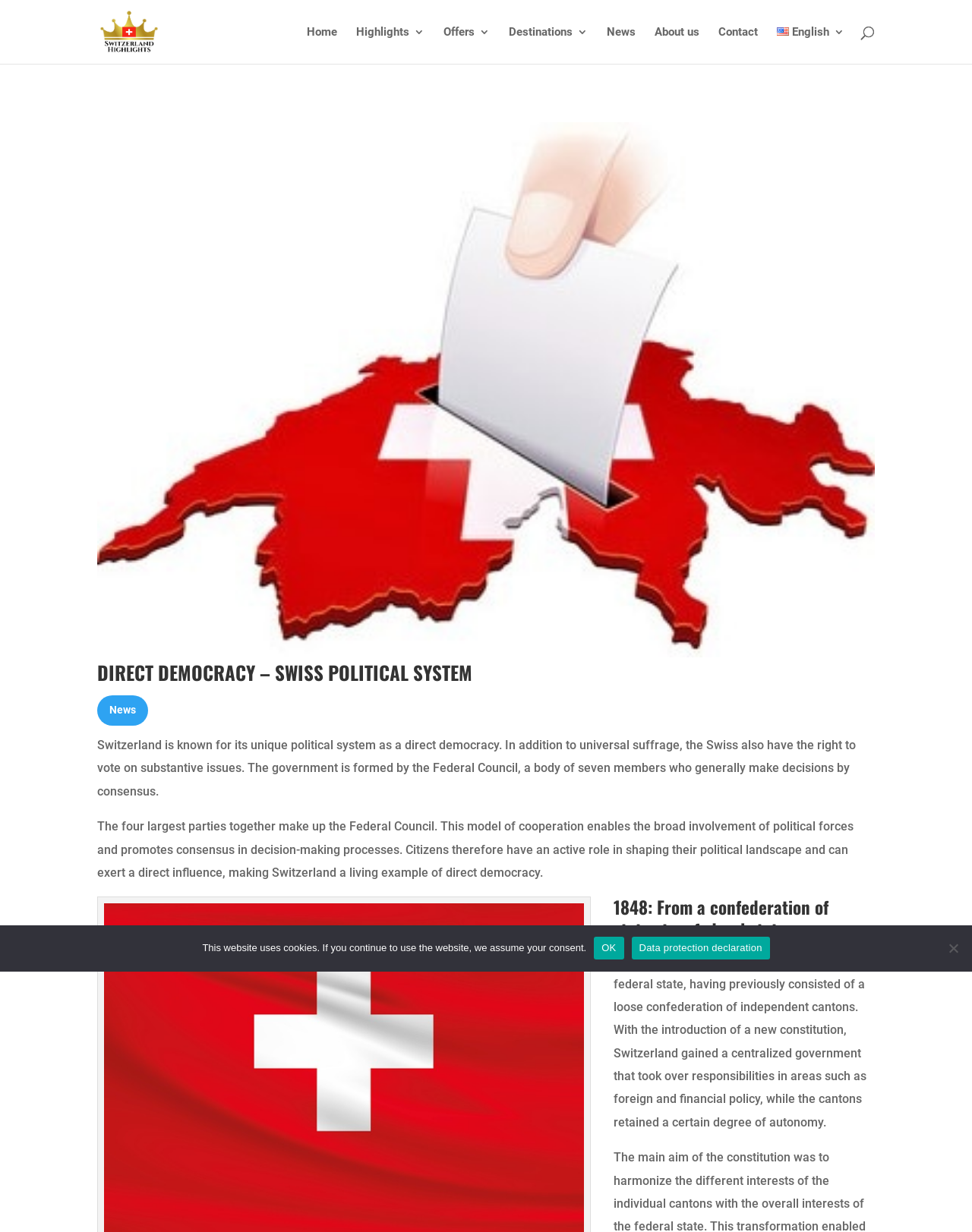Mark the bounding box of the element that matches the following description: "alt="Luxury Travel Switzerland"".

[0.102, 0.02, 0.172, 0.03]